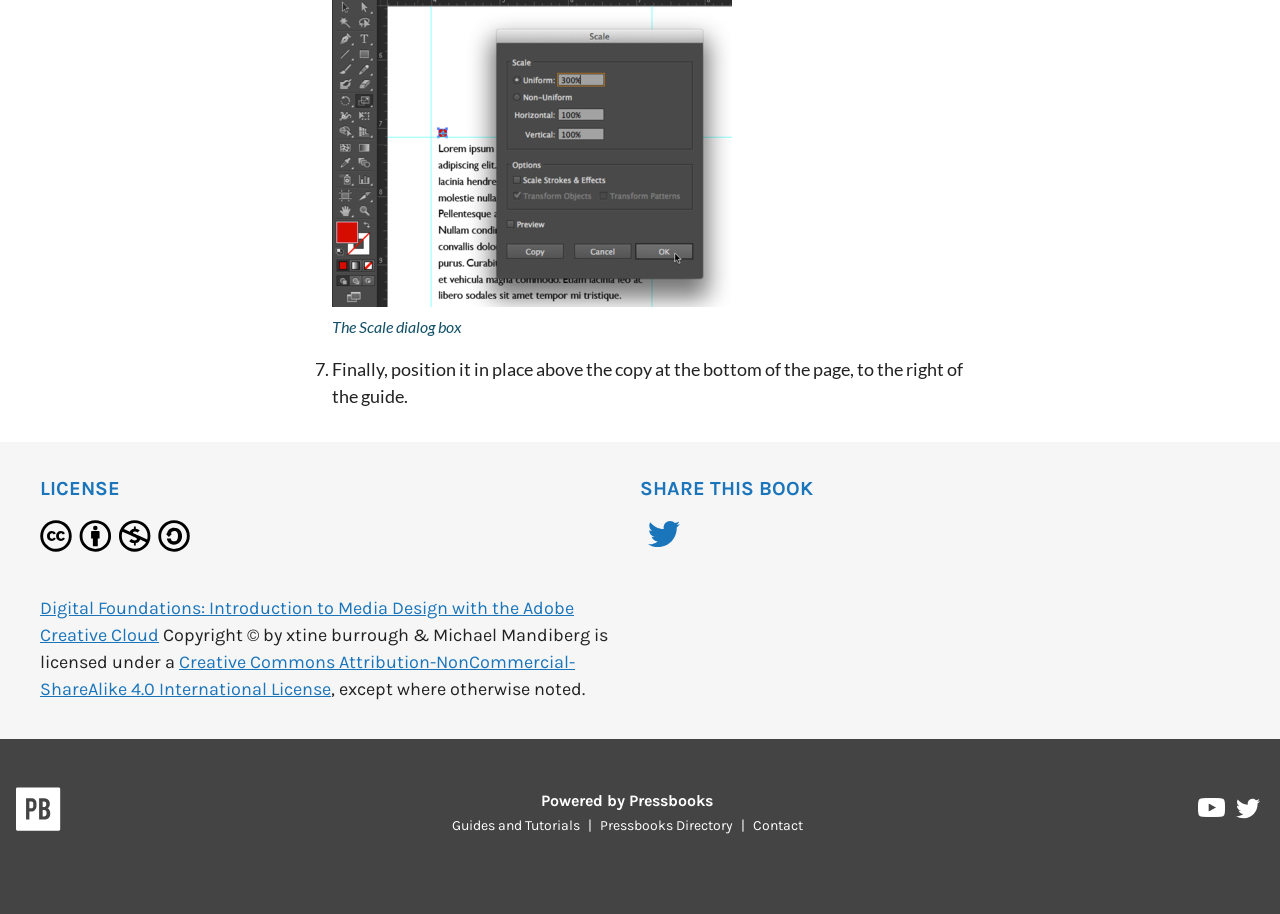What is the name of the book?
Please provide a single word or phrase as the answer based on the screenshot.

Digital Foundations: Introduction to Media Design with the Adobe Creative Cloud